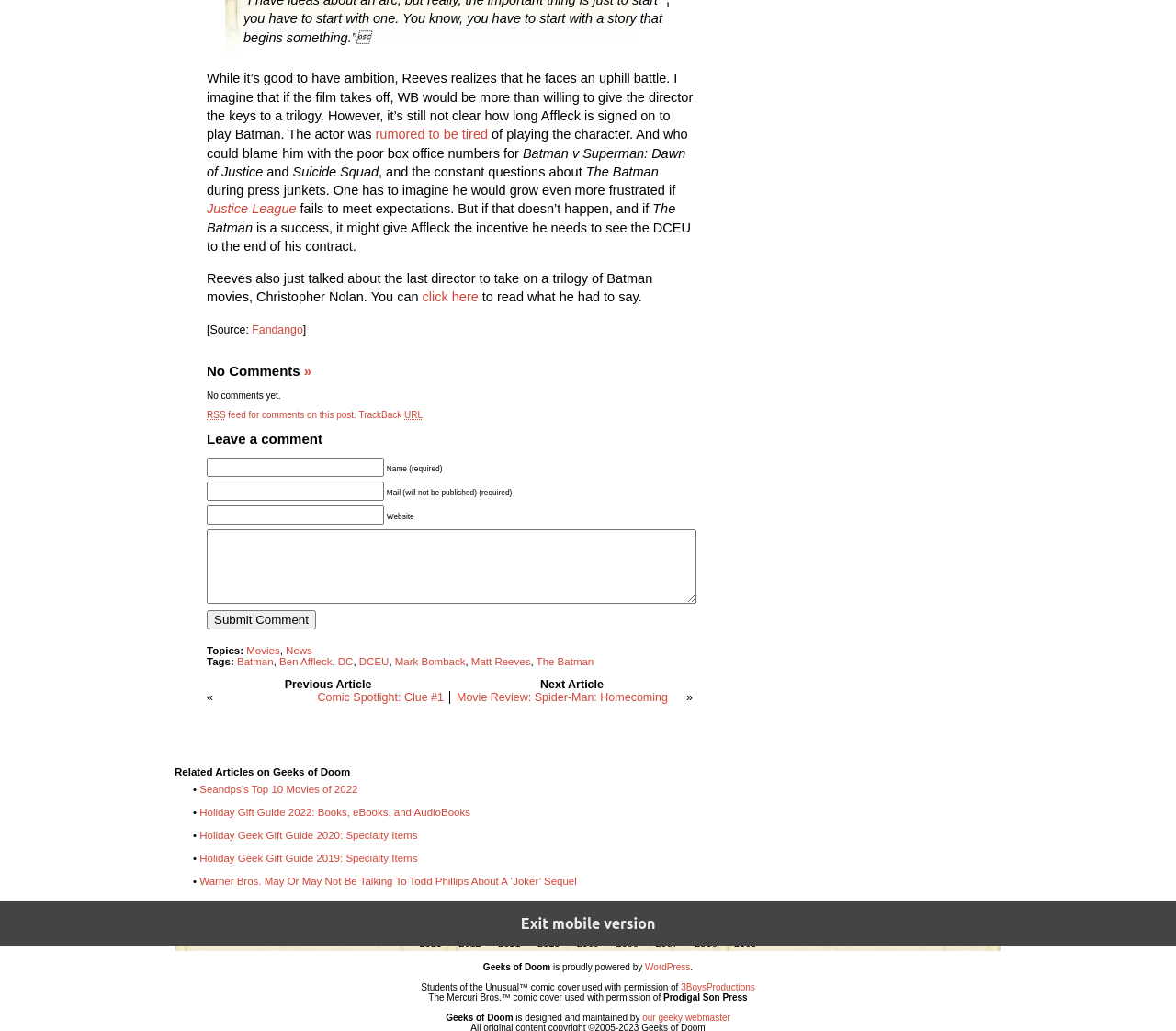Please answer the following question using a single word or phrase: 
Who is the director mentioned in the article?

Matt Reeves